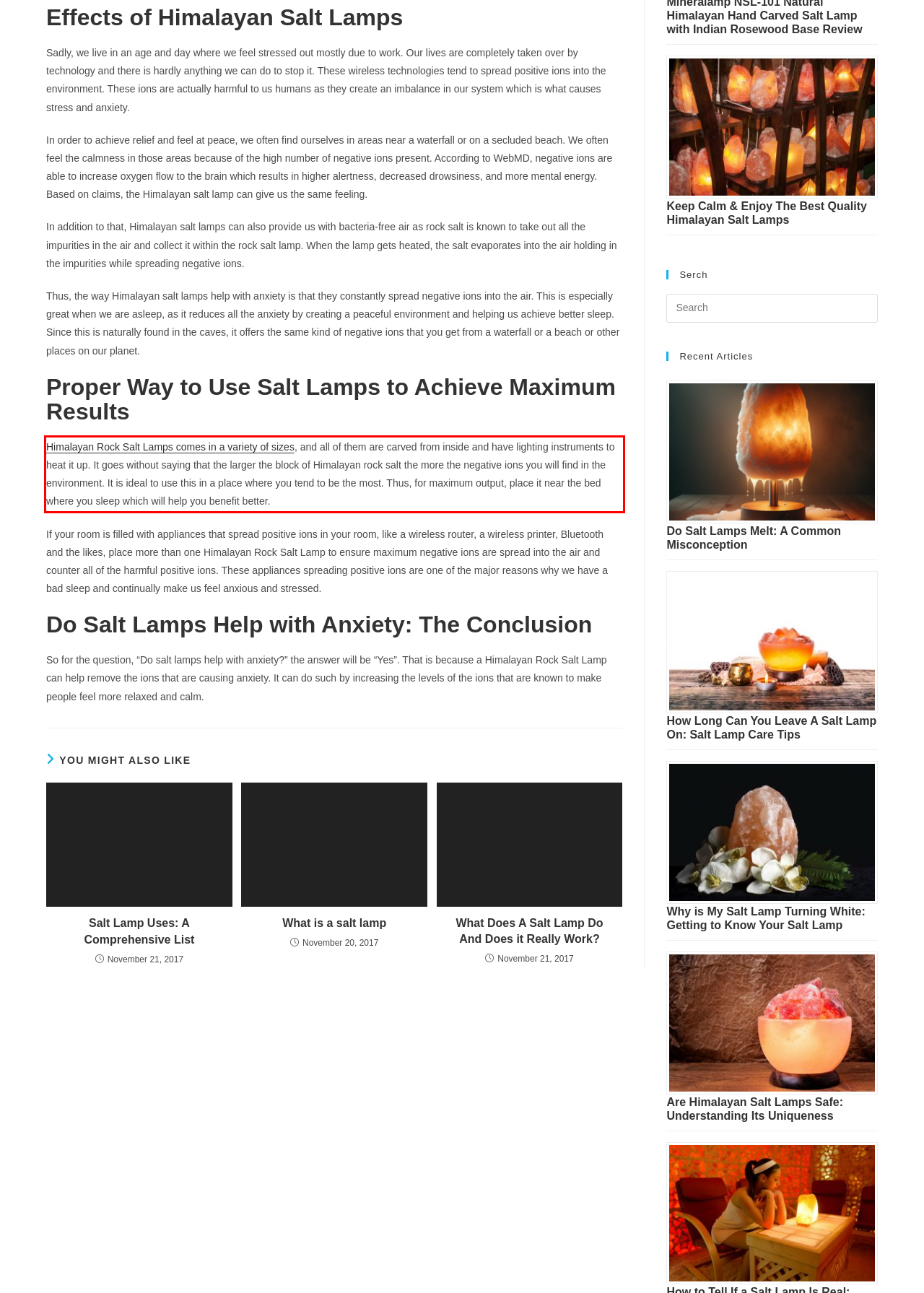Examine the webpage screenshot, find the red bounding box, and extract the text content within this marked area.

Himalayan Rock Salt Lamps comes in a variety of sizes, and all of them are carved from inside and have lighting instruments to heat it up. It goes without saying that the larger the block of Himalayan rock salt the more the negative ions you will find in the environment. It is ideal to use this in a place where you tend to be the most. Thus, for maximum output, place it near the bed where you sleep which will help you benefit better.